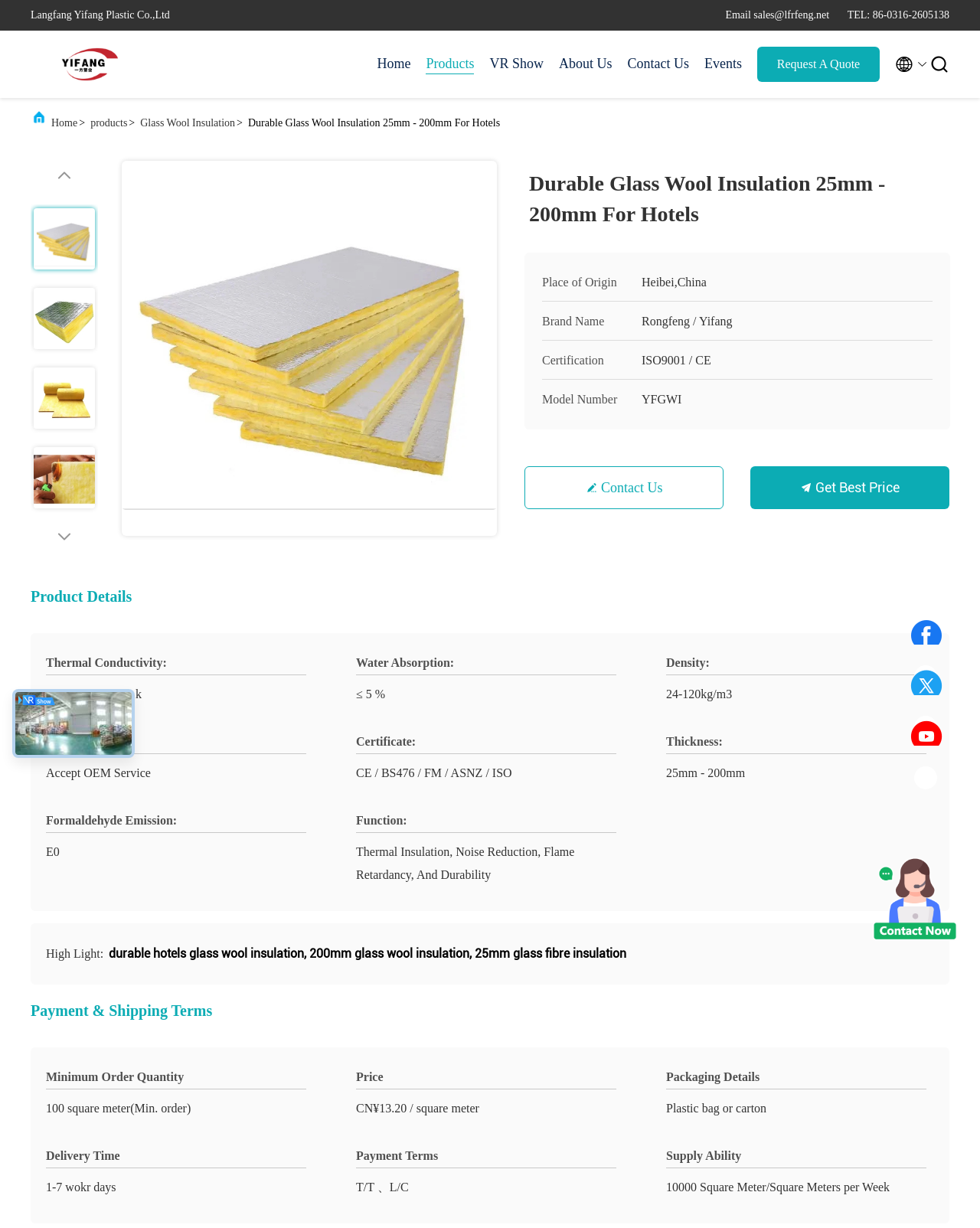Provide the bounding box coordinates for the UI element described in this sentence: "Request A Quote". The coordinates should be four float values between 0 and 1, i.e., [left, top, right, bottom].

[0.773, 0.038, 0.898, 0.067]